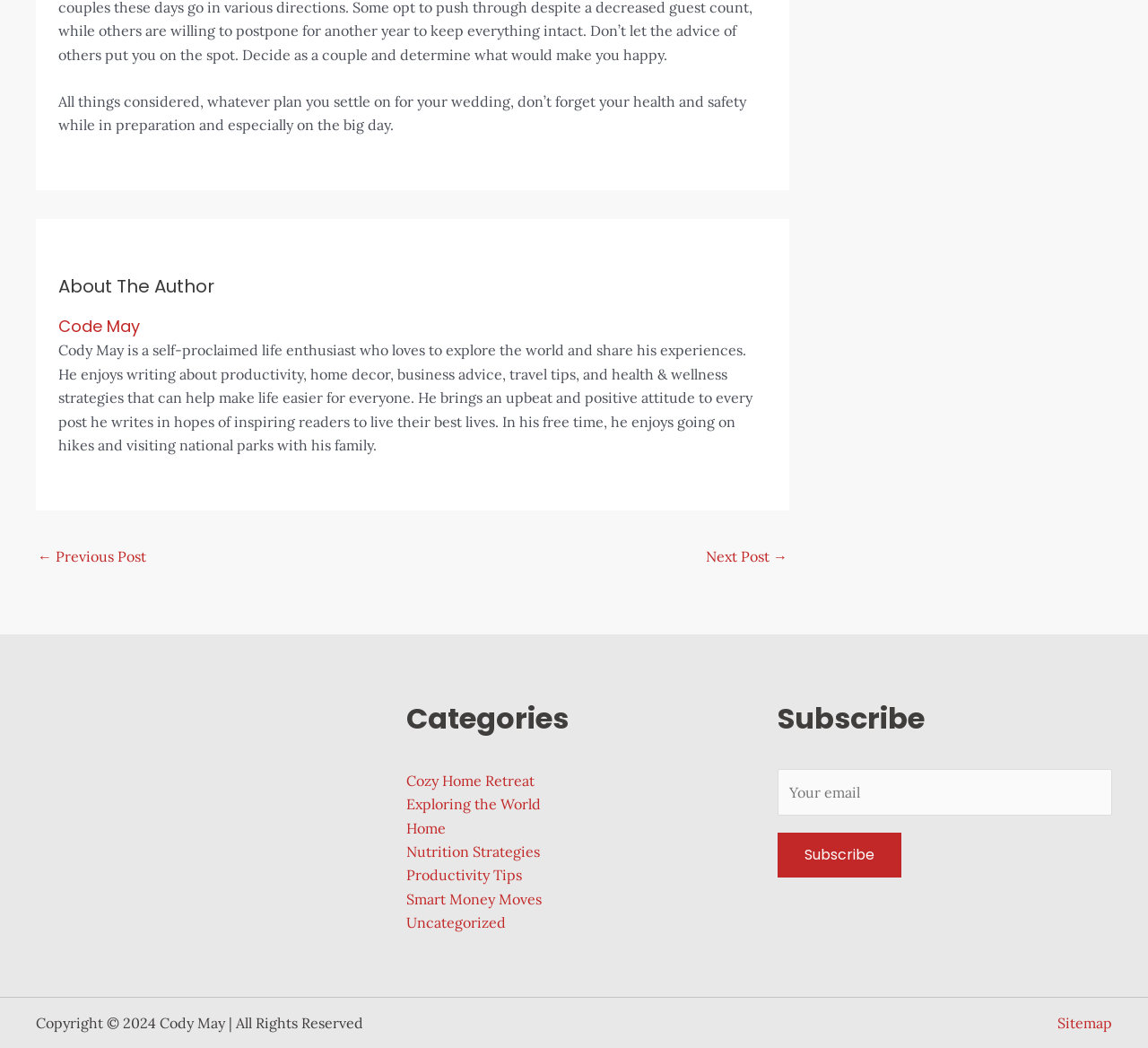What is the copyright year?
Analyze the screenshot and provide a detailed answer to the question.

The copyright information is located at the bottom of the webpage, and it states 'Copyright © 2024'. This indicates that the copyright year is 2024.